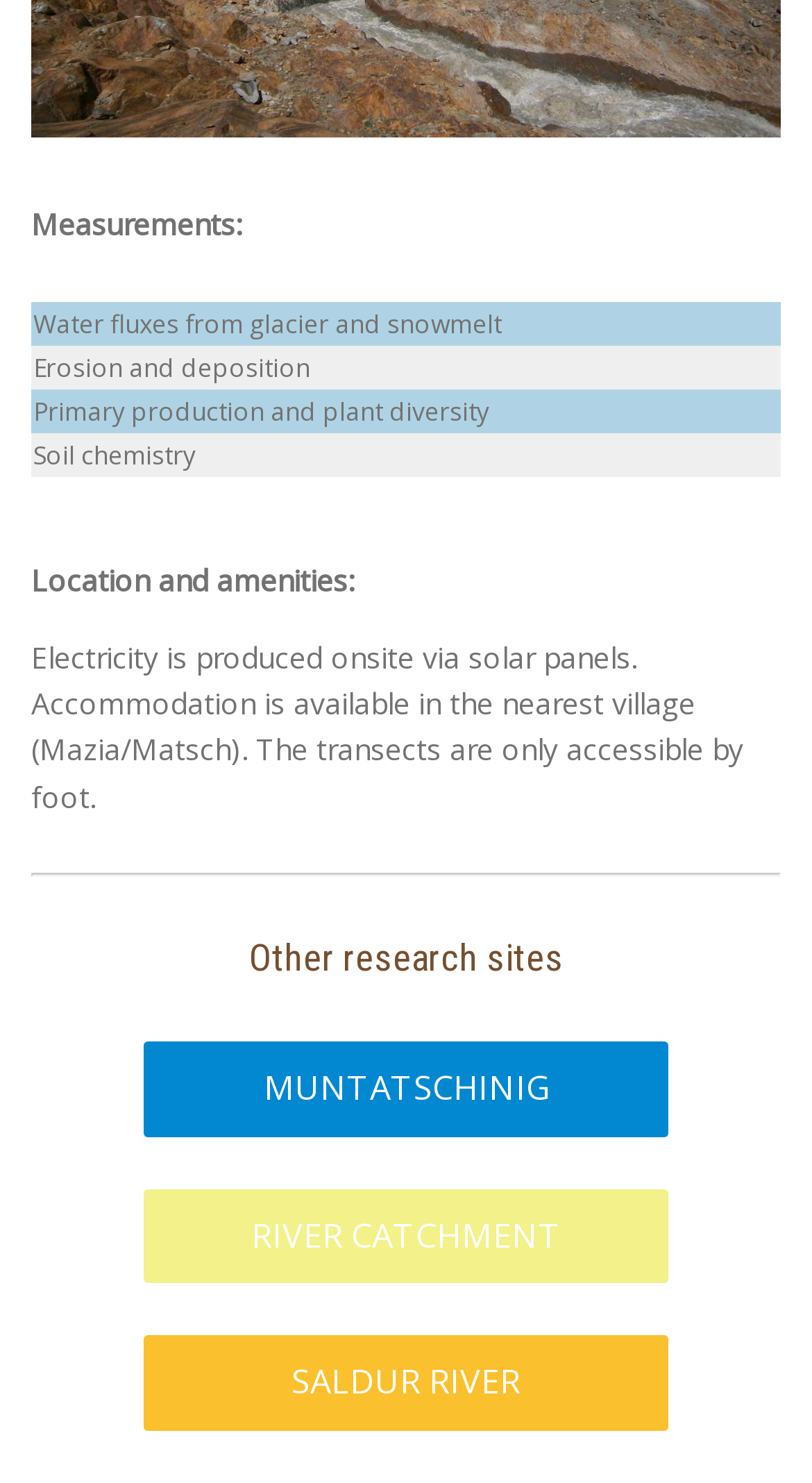Use a single word or phrase to answer the question: How many links are there to other research sites?

3